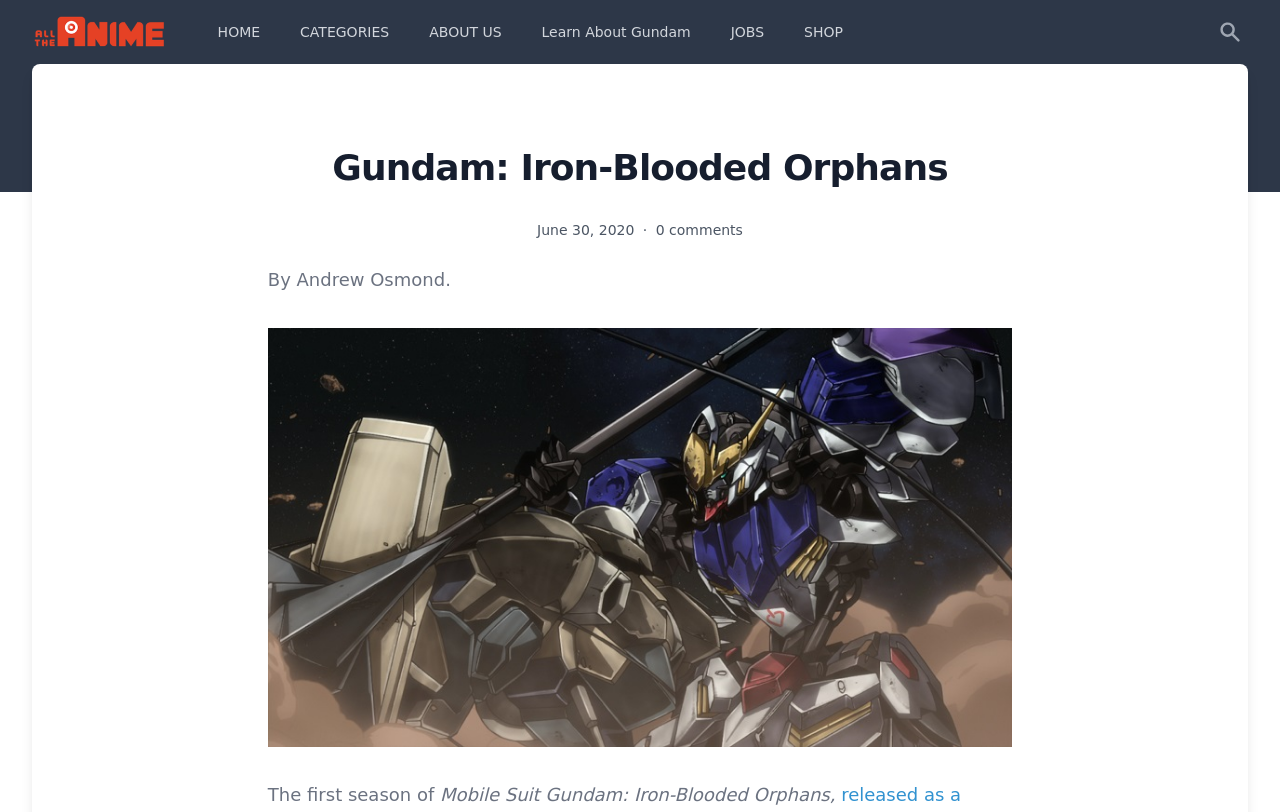What is the name of the image?
Give a single word or phrase answer based on the content of the image.

GUNDAM IBO_1